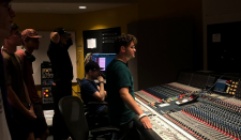What type of equipment is in the studio?
Please give a detailed and elaborate answer to the question based on the image.

The studio is equipped with professional-grade equipment, showcasing the collaborative spirit of the music industry where knowledge and passion converge, as described in the caption.